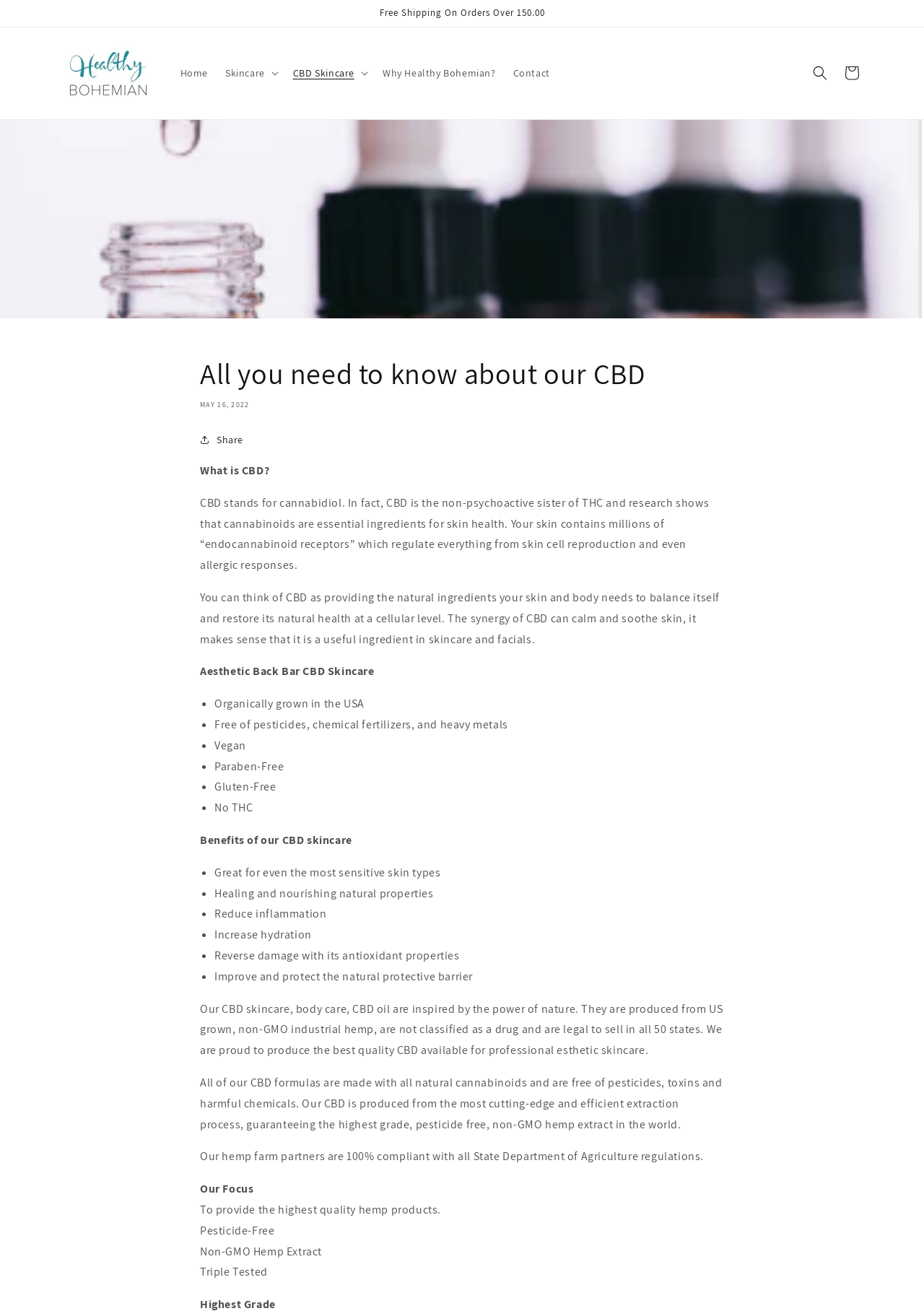Please identify the bounding box coordinates of the clickable region that I should interact with to perform the following instruction: "View the 'Cart'". The coordinates should be expressed as four float numbers between 0 and 1, i.e., [left, top, right, bottom].

[0.905, 0.044, 0.939, 0.068]